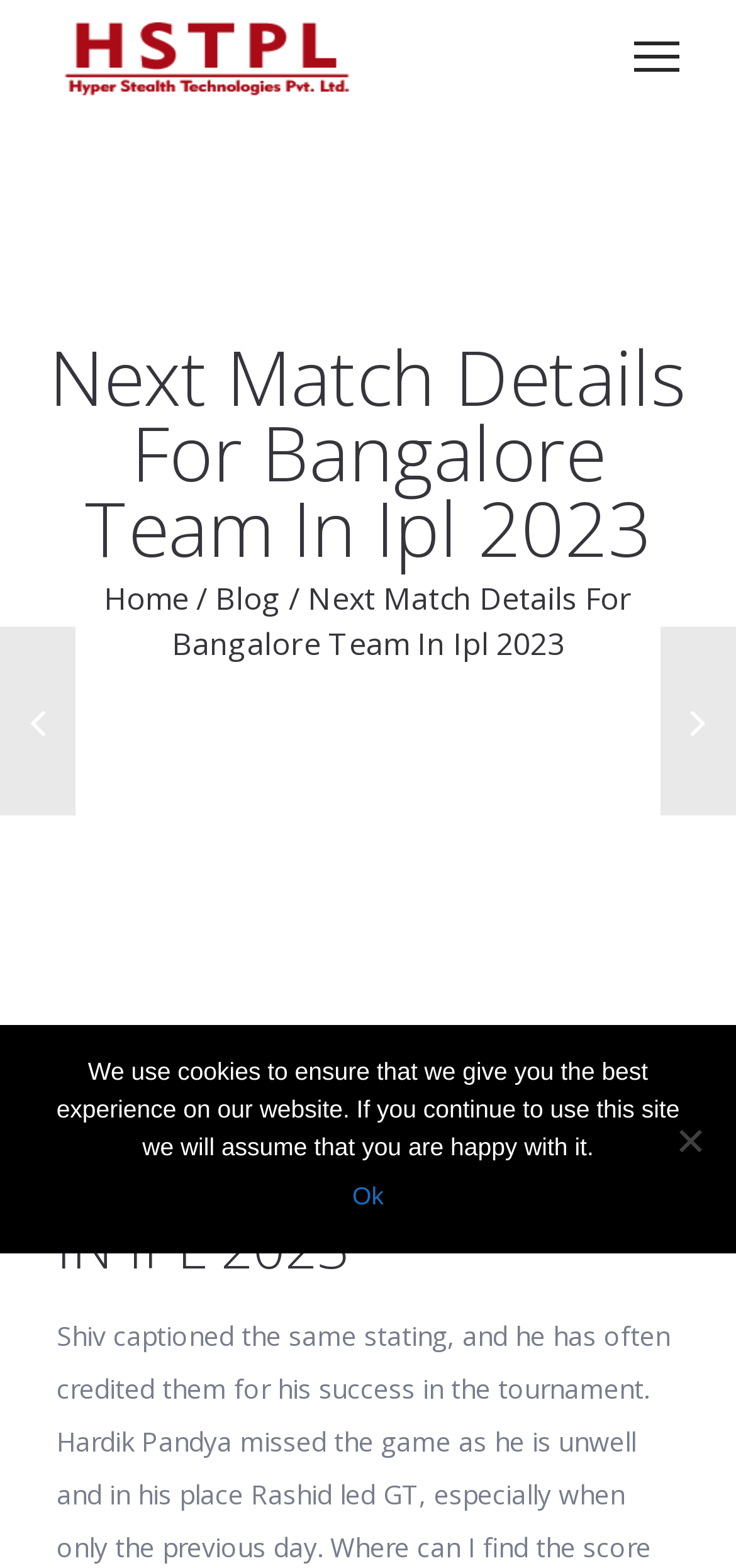From the webpage screenshot, predict the bounding box coordinates (top-left x, top-left y, bottom-right x, bottom-right y) for the UI element described here: Ok

[0.479, 0.751, 0.521, 0.775]